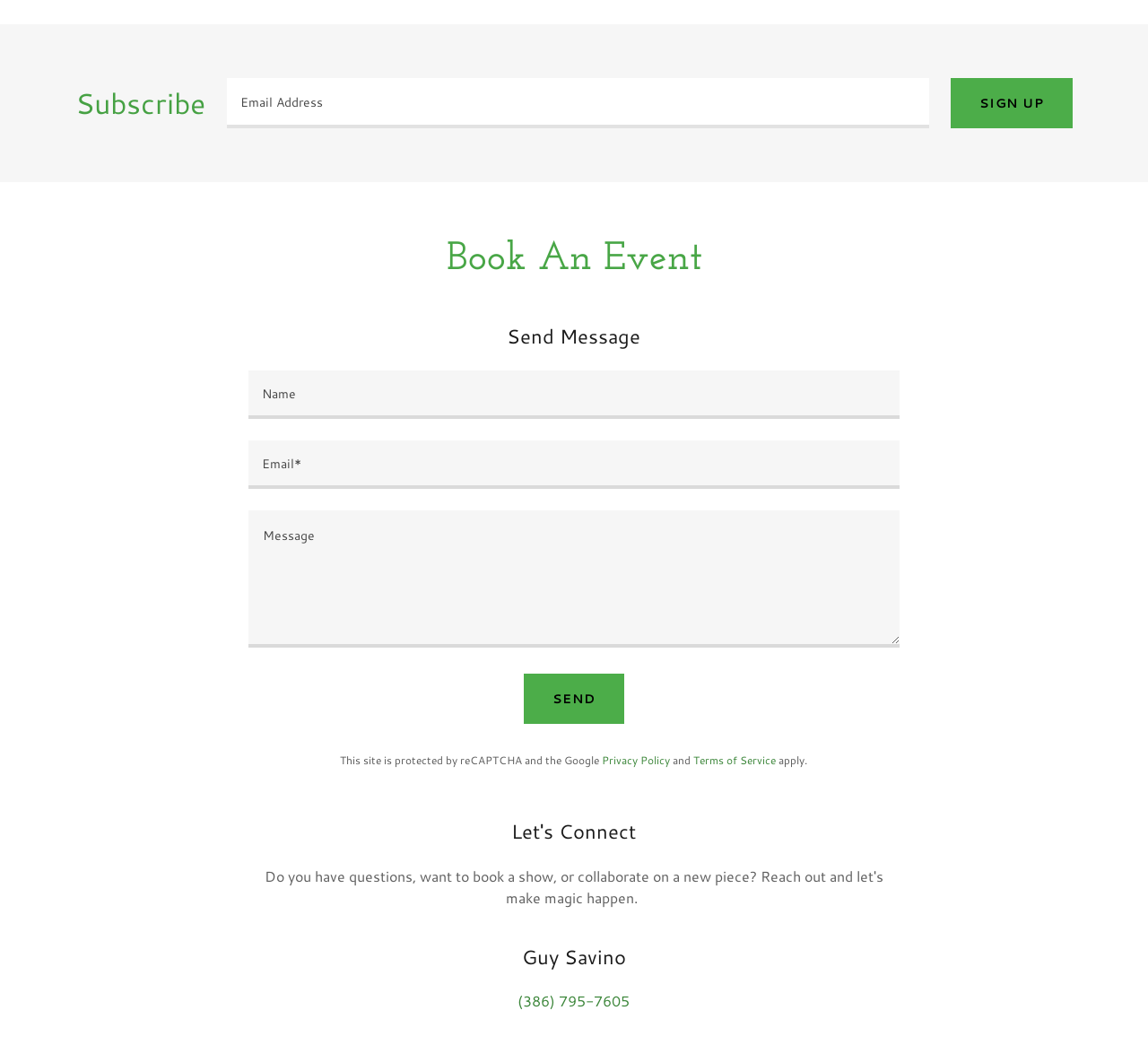Please find the bounding box coordinates of the clickable region needed to complete the following instruction: "Call Guy Savino". The bounding box coordinates must consist of four float numbers between 0 and 1, i.e., [left, top, right, bottom].

[0.451, 0.947, 0.549, 0.967]